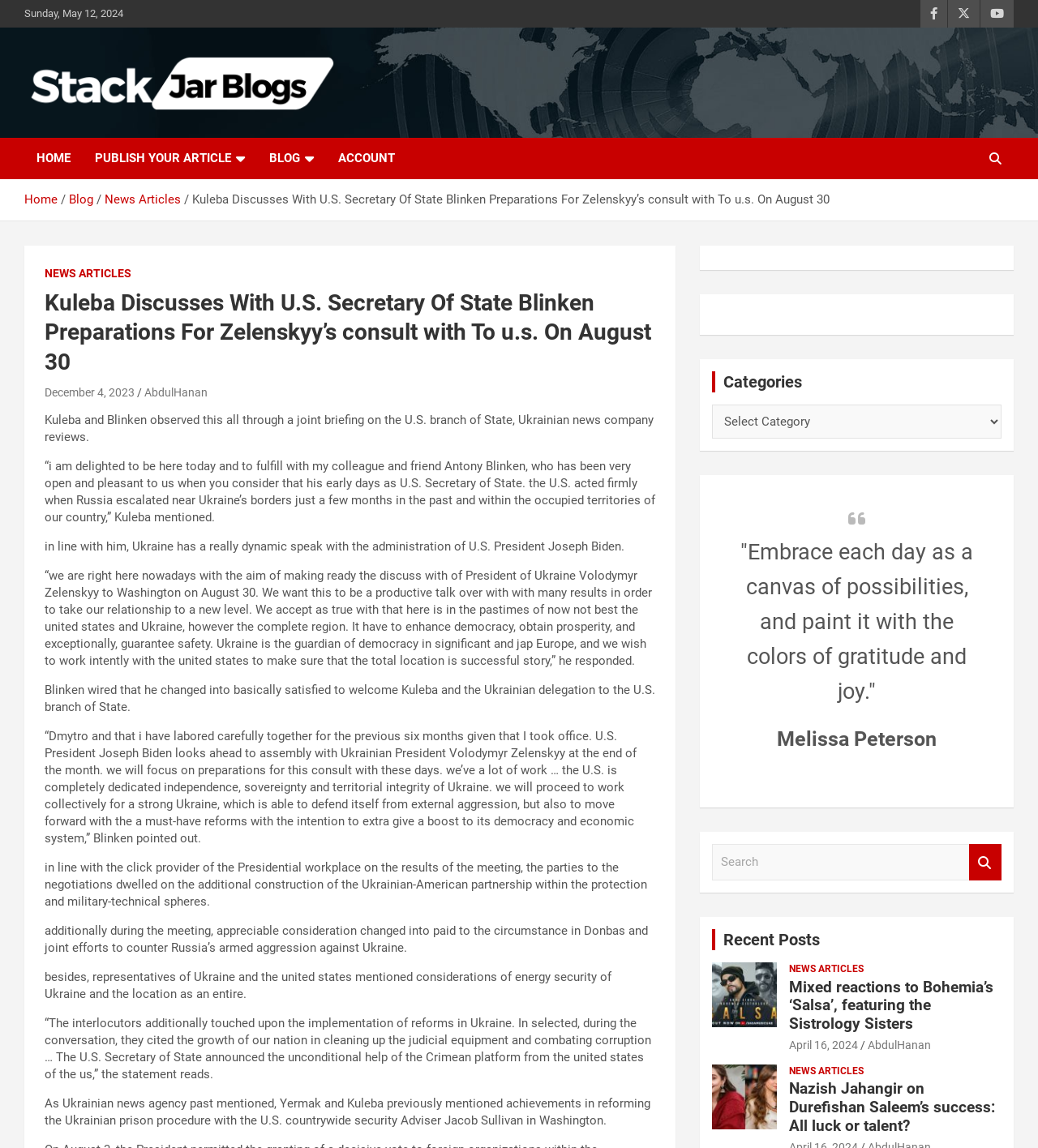Please determine the bounding box coordinates of the area that needs to be clicked to complete this task: 'View recent posts'. The coordinates must be four float numbers between 0 and 1, formatted as [left, top, right, bottom].

[0.686, 0.809, 0.965, 0.828]